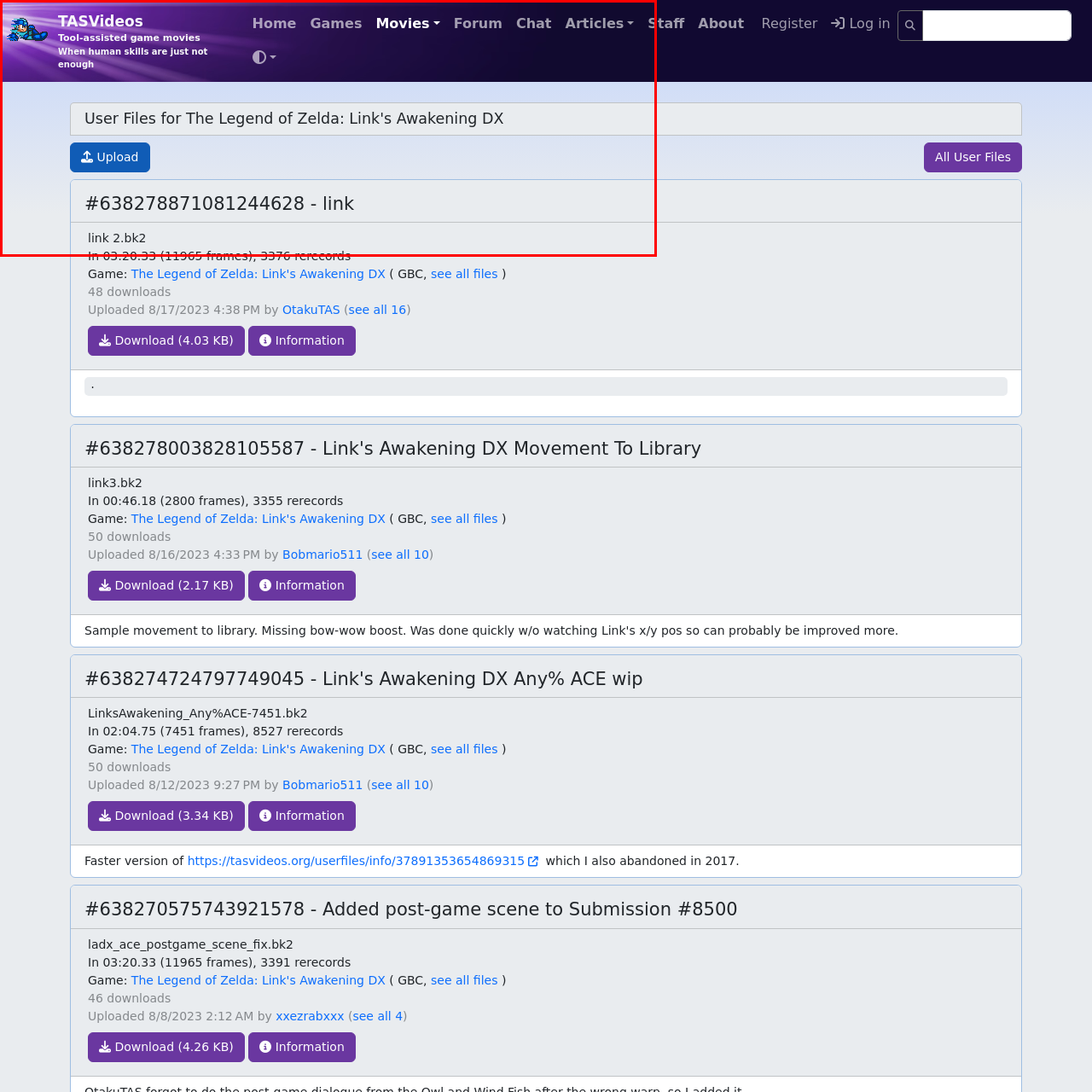What is the purpose of the 'Upload' button?
Carefully analyze the image within the red bounding box and give a comprehensive response to the question using details from the image.

The 'Upload' button is prominently displayed on the webpage, and its purpose is to encourage users to contribute their own files, reinforcing the community aspect of this platform.